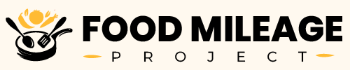Analyze the image and answer the question with as much detail as possible: 
What is the likely focus of the 'Food Mileage Project'?

The logo's emphasis on sustainability and mindful consumption suggests that the 'Food Mileage Project' likely focuses on promoting awareness of the origins of food and its environmental impact, encouraging individuals to make informed choices about their food sources.